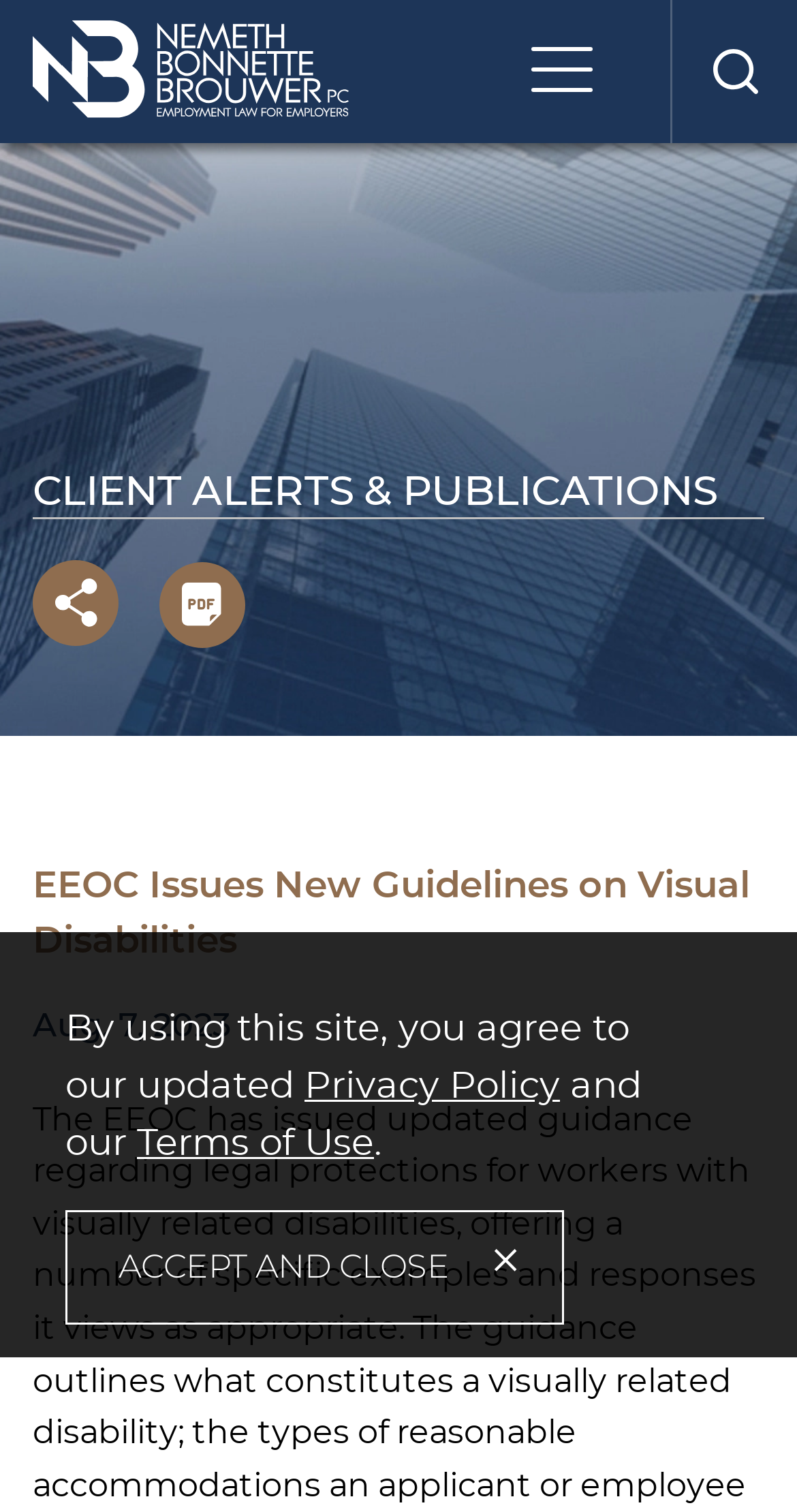Produce an extensive caption that describes everything on the webpage.

The webpage is about the EEOC issuing new guidelines on visual disabilities. At the top left, there is a link to "Nemeth Bonnette Brouwer PC" accompanied by an image with the same name. Below this, there are three links: "Main Content", "Main Menu", and "Search", with the search link having a corresponding image. To the right of these links, there is a button labeled "Menu" that controls the main navigation.

Above the main content, there is a banner image that spans the entire width of the page. Below the banner, there is a heading that reads "CLIENT ALERTS & PUBLICATIONS". Nearby, there is a button labeled "Share" with a corresponding image, as well as a link to a PDF version of the content.

The main content of the page is headed by a title that reads "EEOC Issues New Guidelines on Visual Disabilities", which is followed by a time stamp indicating the publication date, August 7, 2023. 

At the bottom of the page, there are several links and buttons, including "Jump to Page", "Cookie Policy", and buttons to accept and close the cookie policy notification. The cookie policy notification also includes links to the "Privacy Policy" and "Terms of Use" pages.